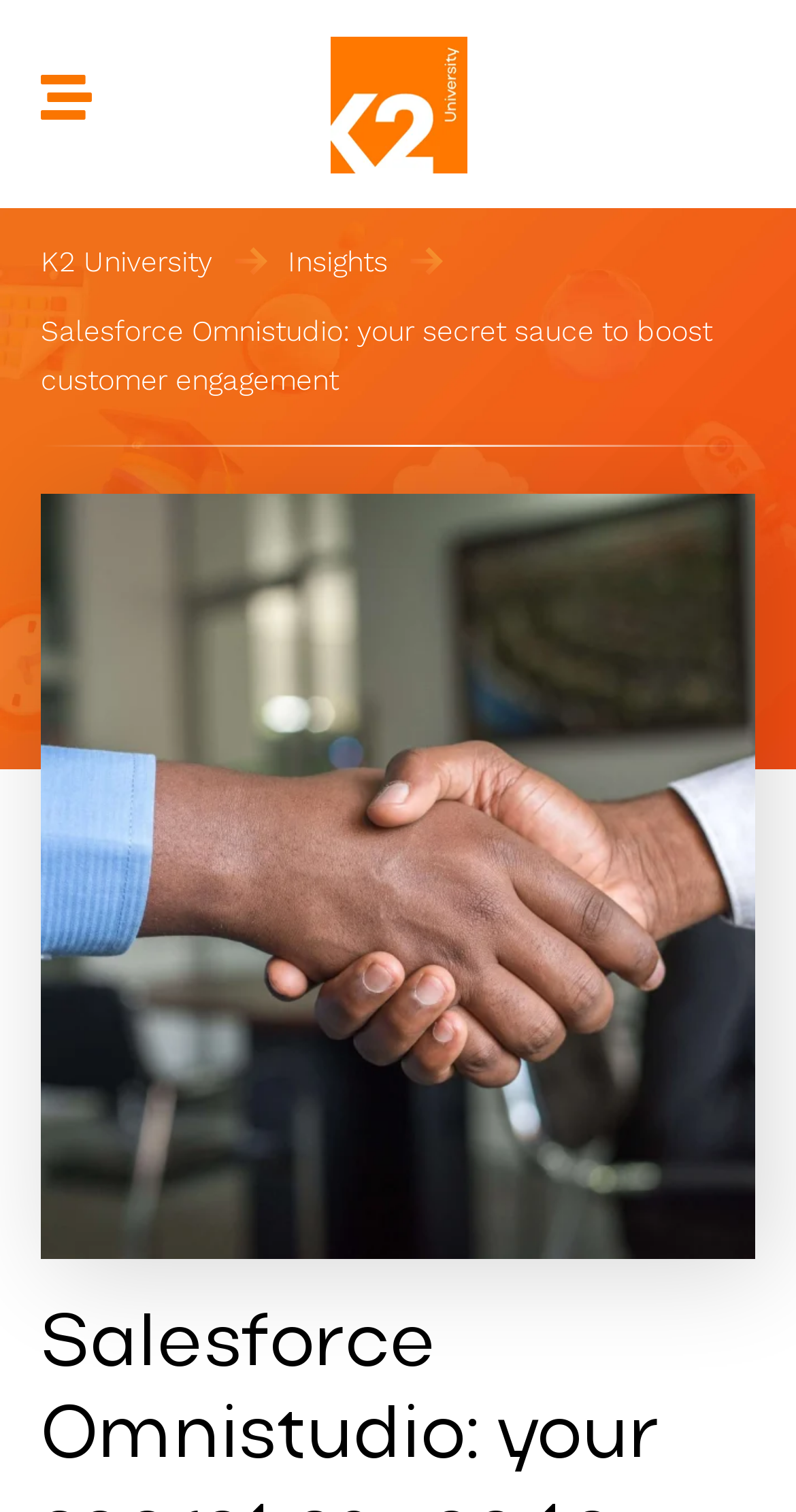What is the theme of the insights section?
Provide a detailed and extensive answer to the question.

I inferred the theme of the insights section by looking at the link 'Insights' and its context. The main heading of the page is about Salesforce Omnistudio and customer engagement, which suggests that the insights section is also related to customer engagement.